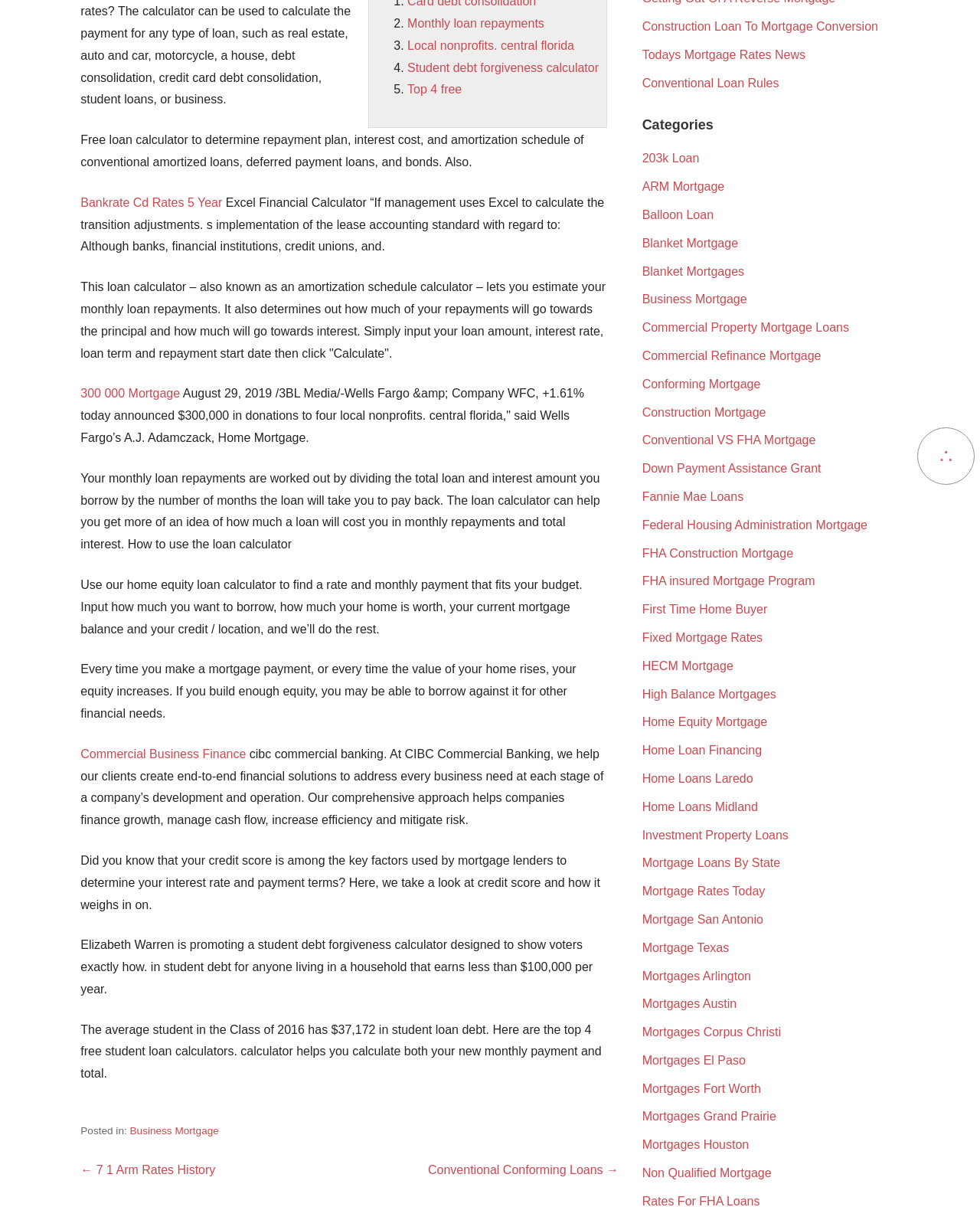Return the bounding box coordinates of the UI element that corresponds to this description: "∴". The coordinates must be given as four float numbers in the range of 0 and 1, [left, top, right, bottom].

[0.959, 0.369, 0.972, 0.388]